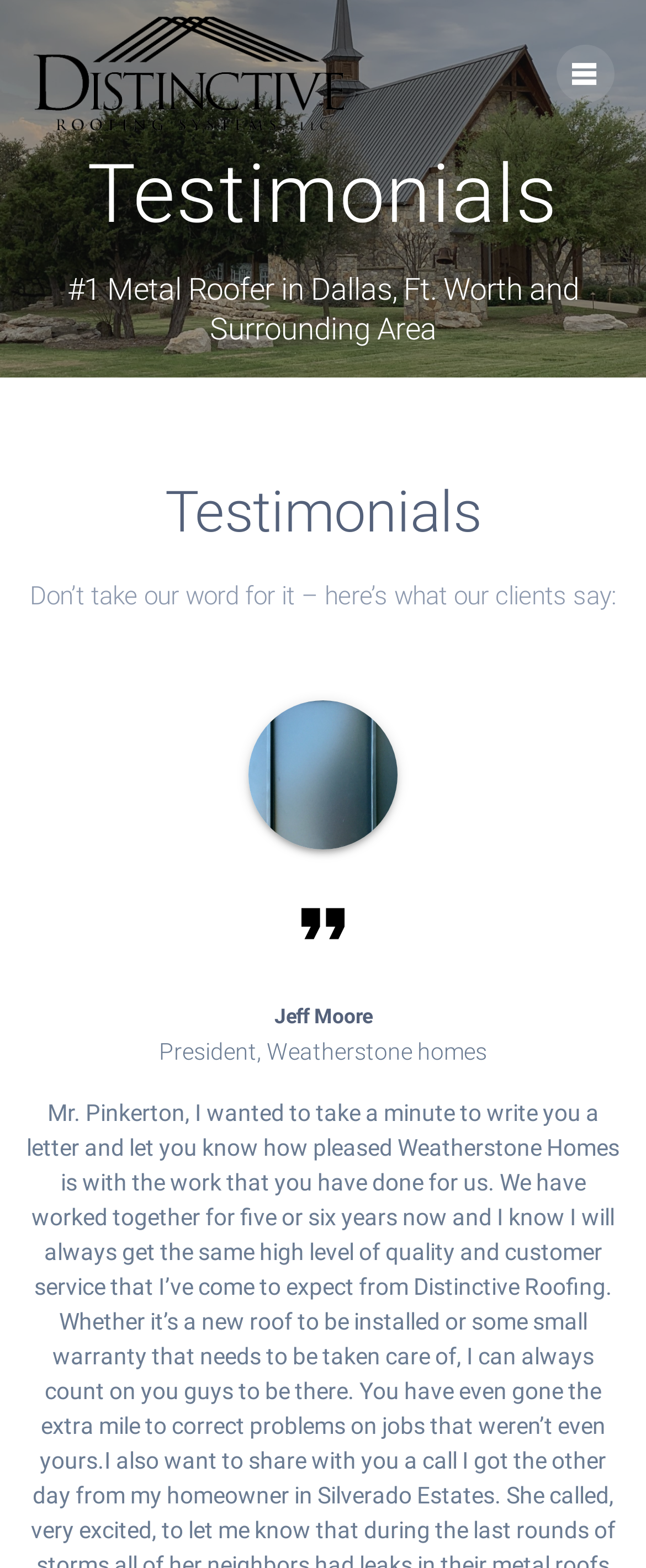Respond with a single word or phrase to the following question: What is the company name mentioned?

Weatherstone homes